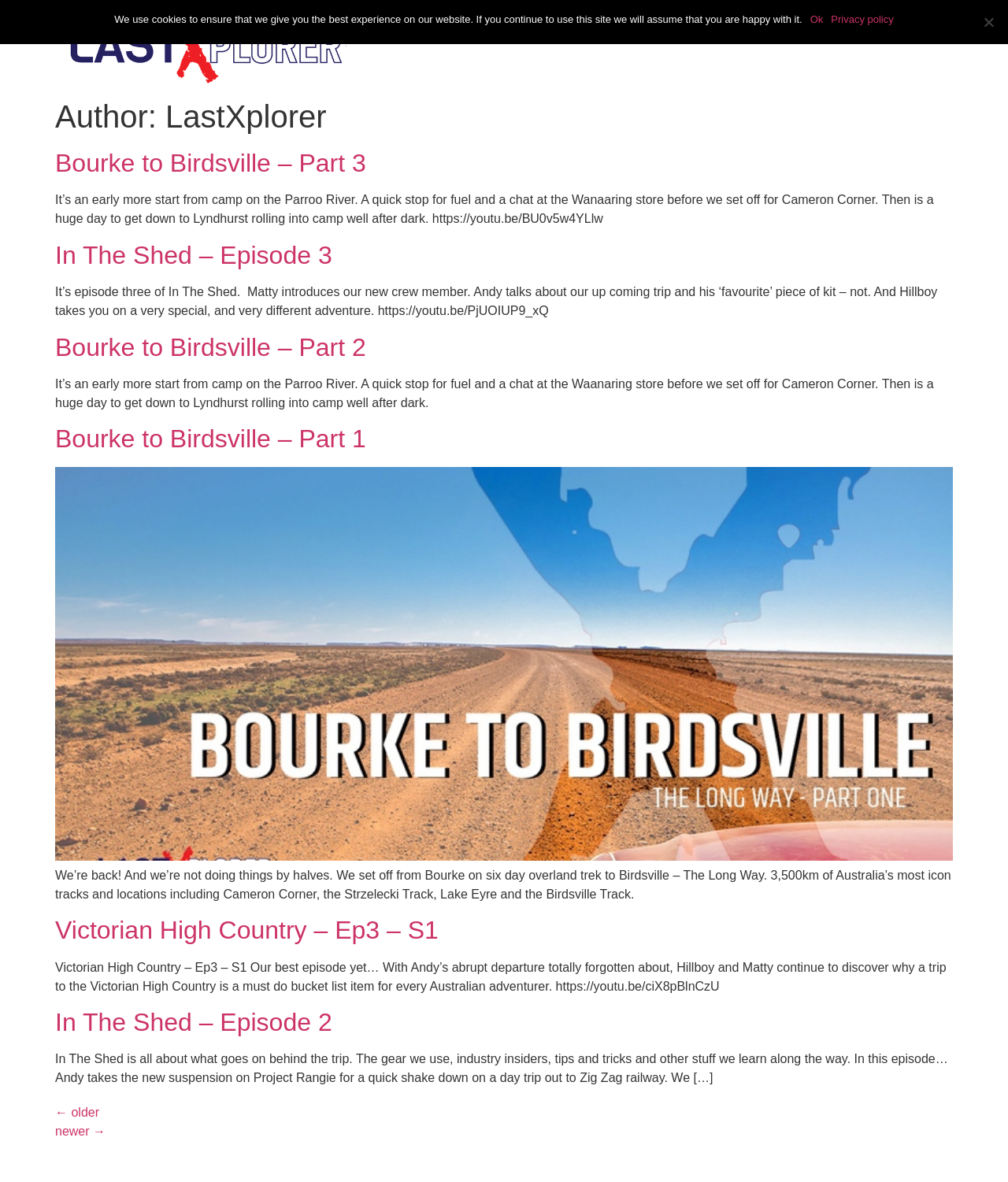Determine the bounding box for the described HTML element: "Privacy policy". Ensure the coordinates are four float numbers between 0 and 1 in the format [left, top, right, bottom].

[0.824, 0.01, 0.887, 0.023]